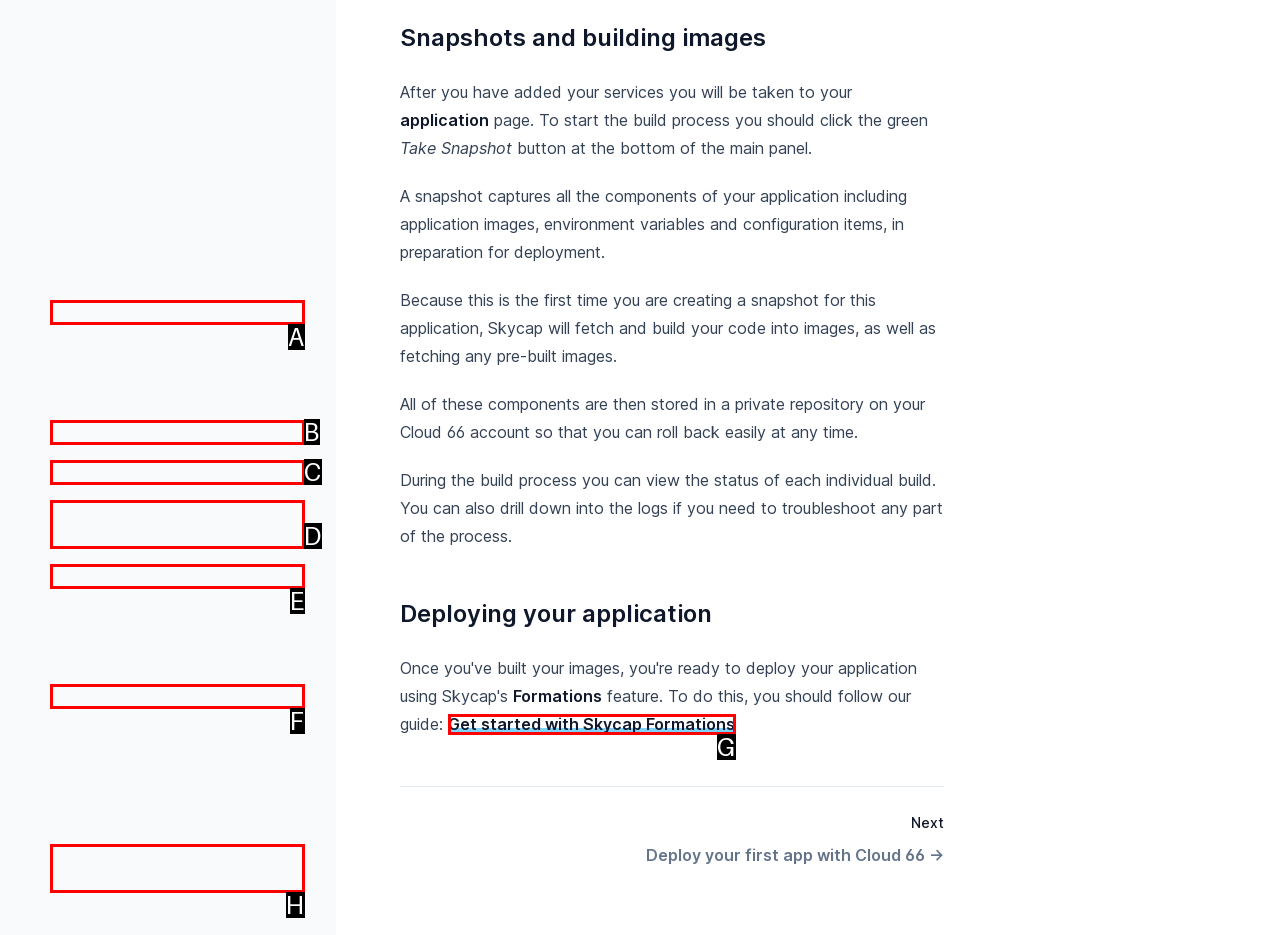Choose the UI element that best aligns with the description: Get started with Skycap Formations
Respond with the letter of the chosen option directly.

G